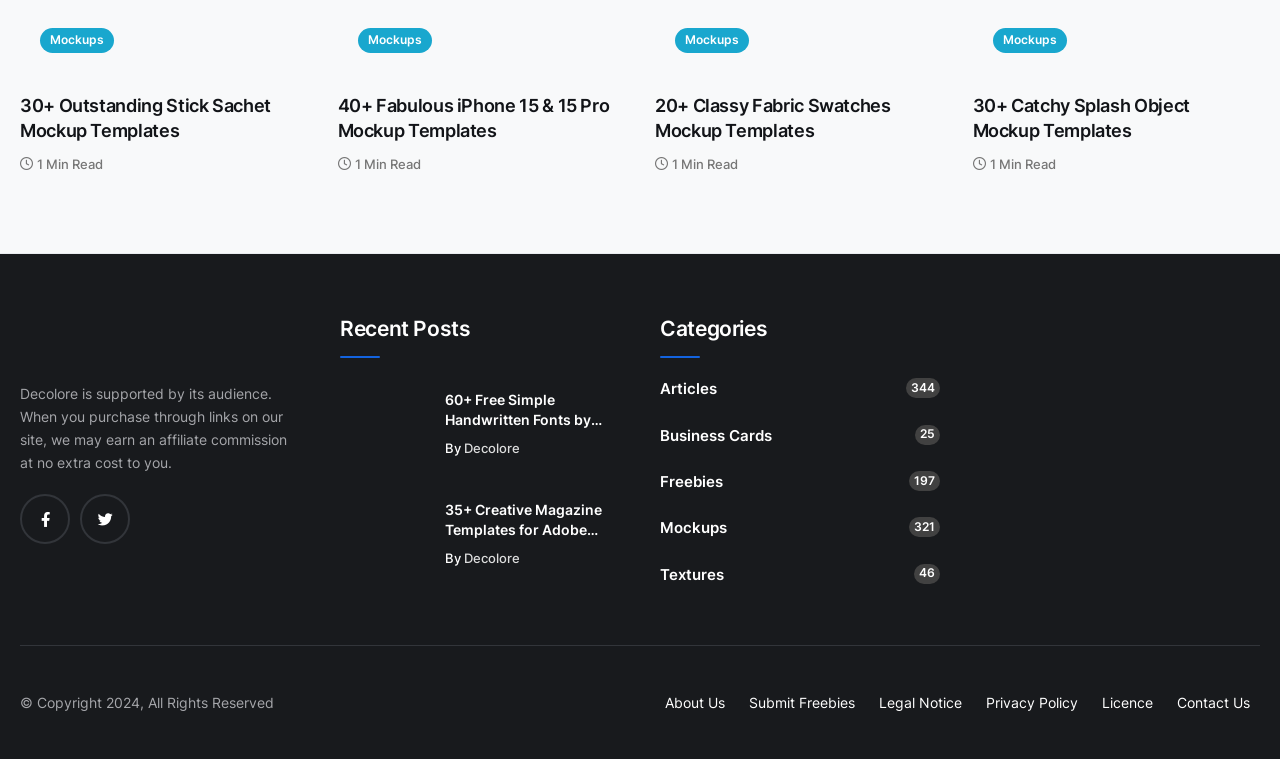What is the category with the most templates?
Analyze the image and provide a thorough answer to the question.

I determined this by looking at the categories listed under the 'Categories' heading. I saw that 'Mockups' has 321 templates, which is the highest number among all categories.